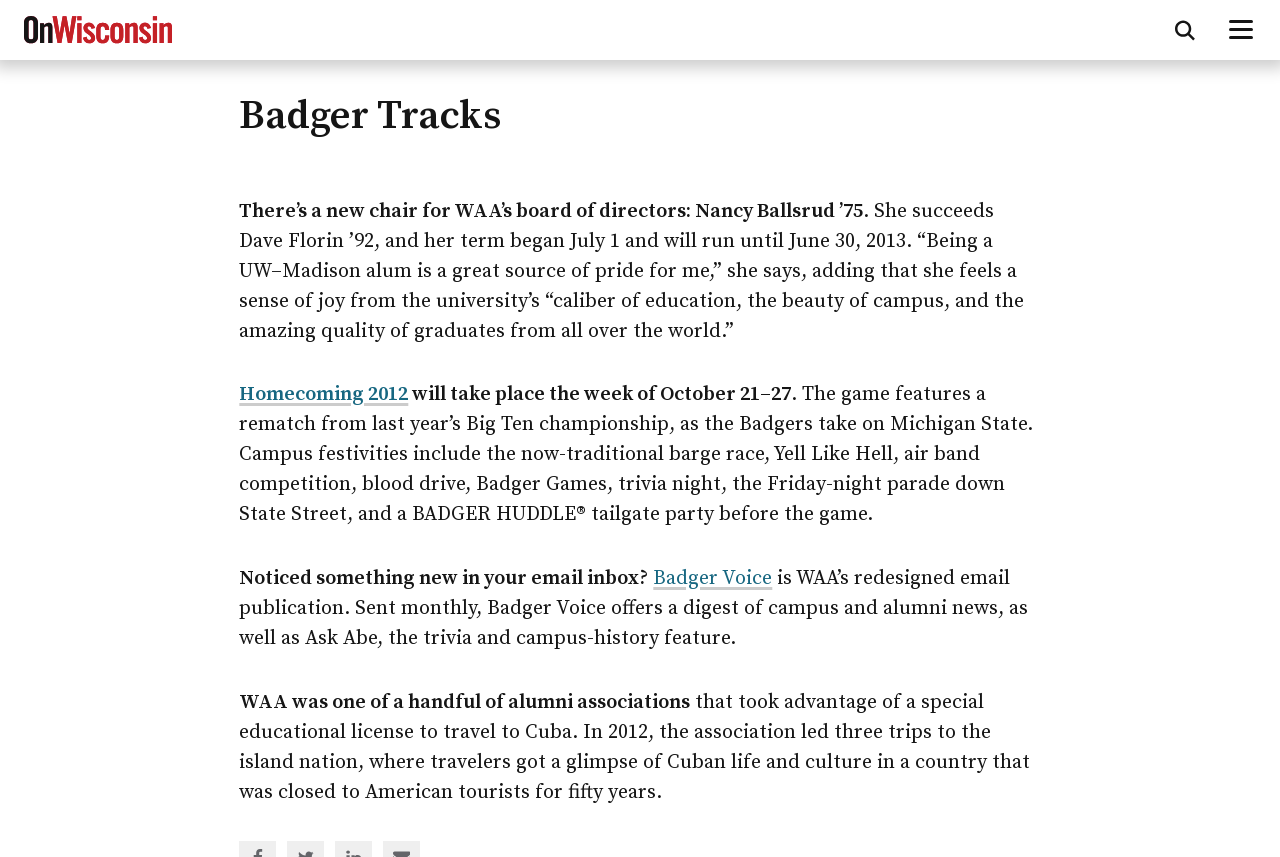Find the UI element described as: "aria-label="Open search form"" and predict its bounding box coordinates. Ensure the coordinates are four float numbers between 0 and 1, [left, top, right, bottom].

[0.918, 0.0, 0.934, 0.07]